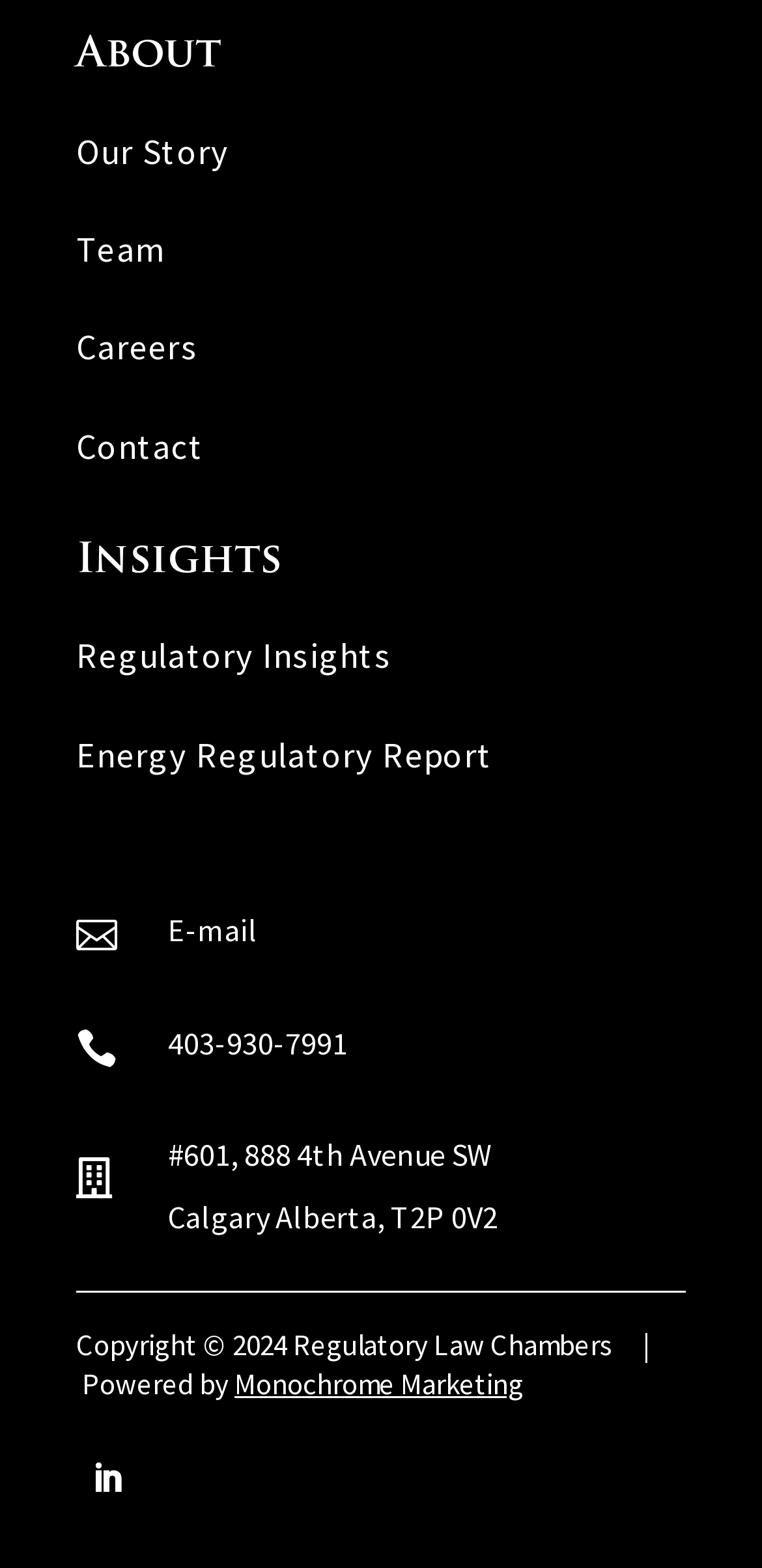Can you pinpoint the bounding box coordinates for the clickable element required for this instruction: "read Regulatory Insights"? The coordinates should be four float numbers between 0 and 1, i.e., [left, top, right, bottom].

[0.1, 0.404, 0.513, 0.433]